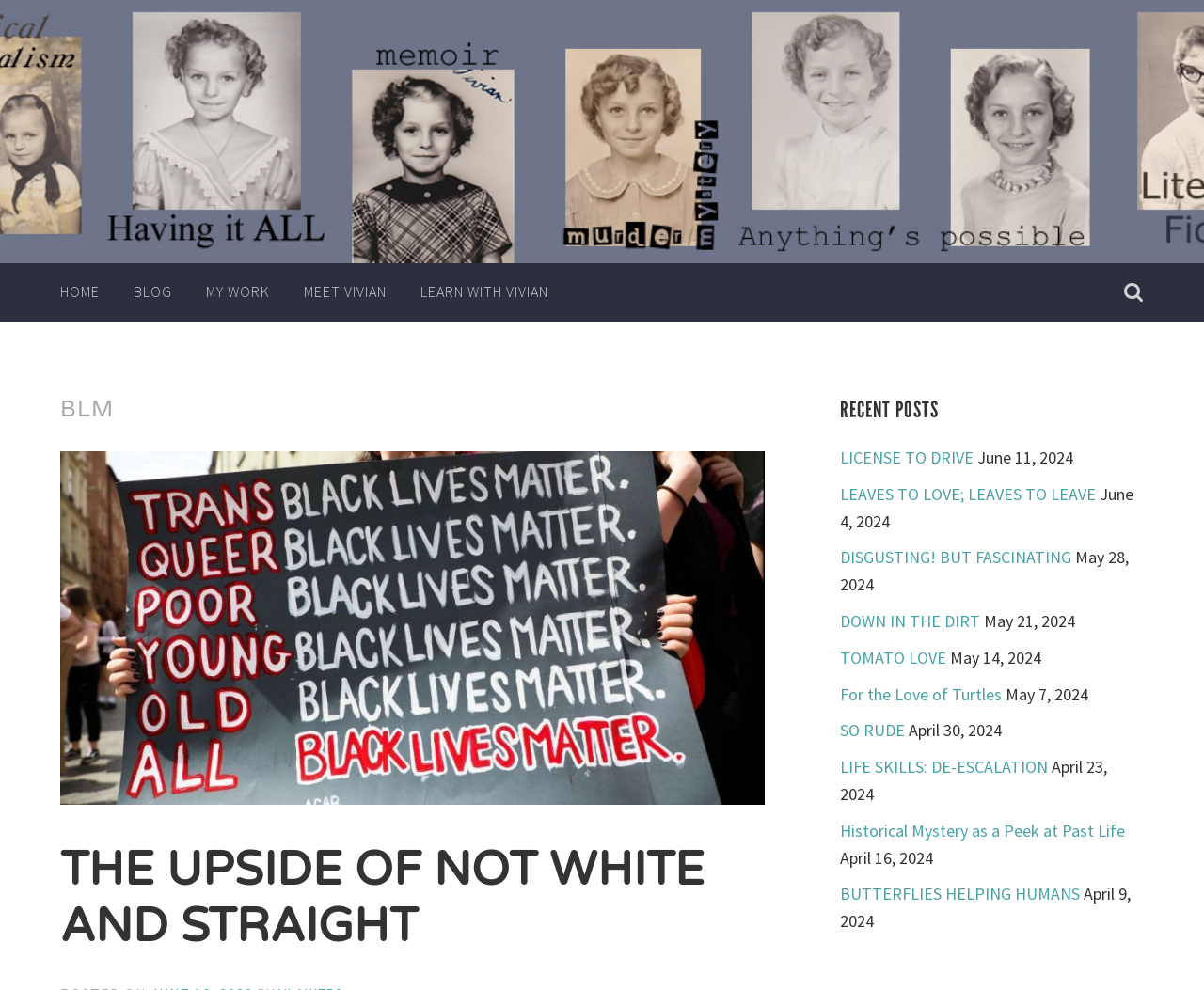Give a short answer using one word or phrase for the question:
What is the name of the writer?

Vivian Lawry